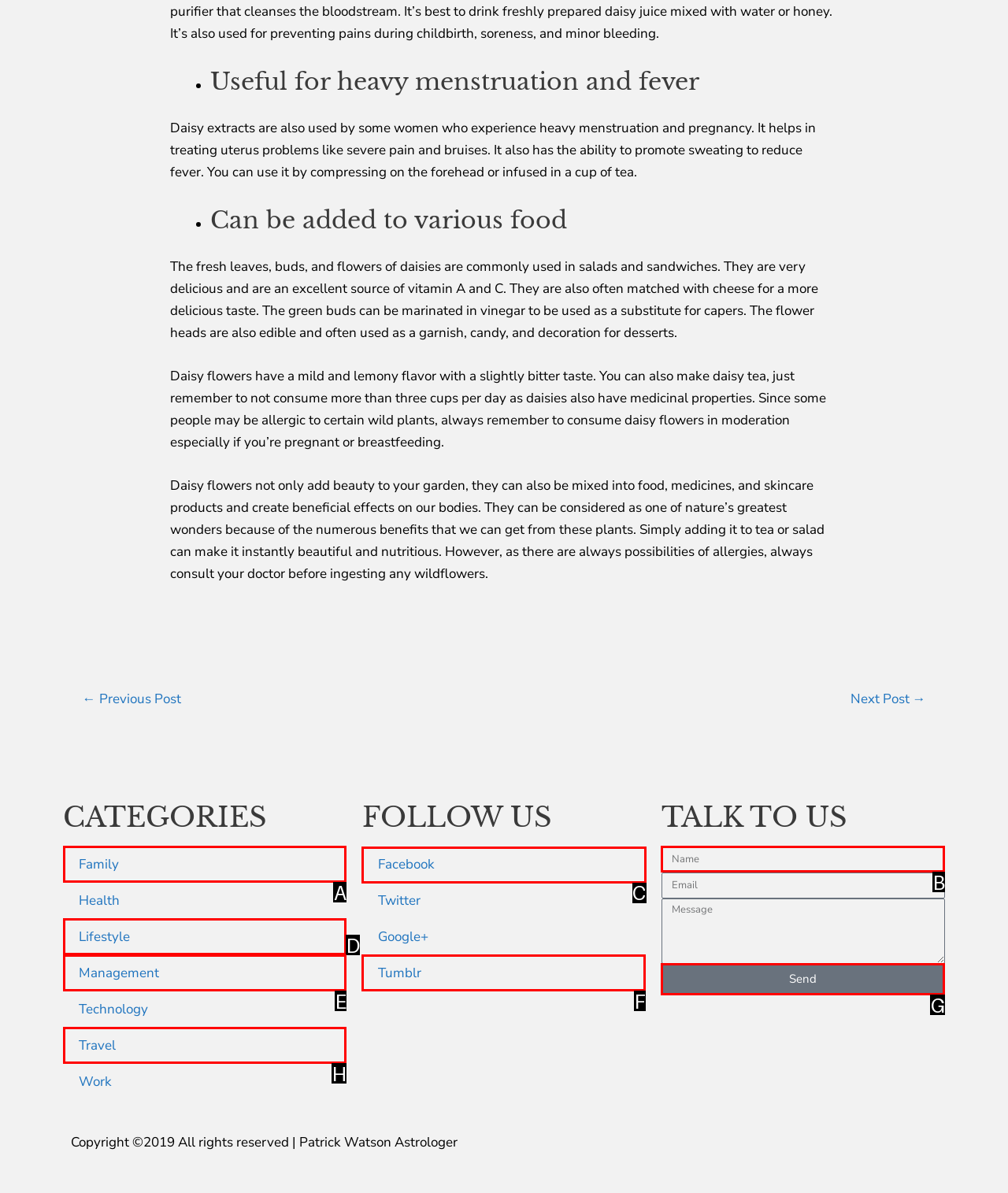Tell me which letter corresponds to the UI element that will allow you to Click on the 'Facebook' link. Answer with the letter directly.

C